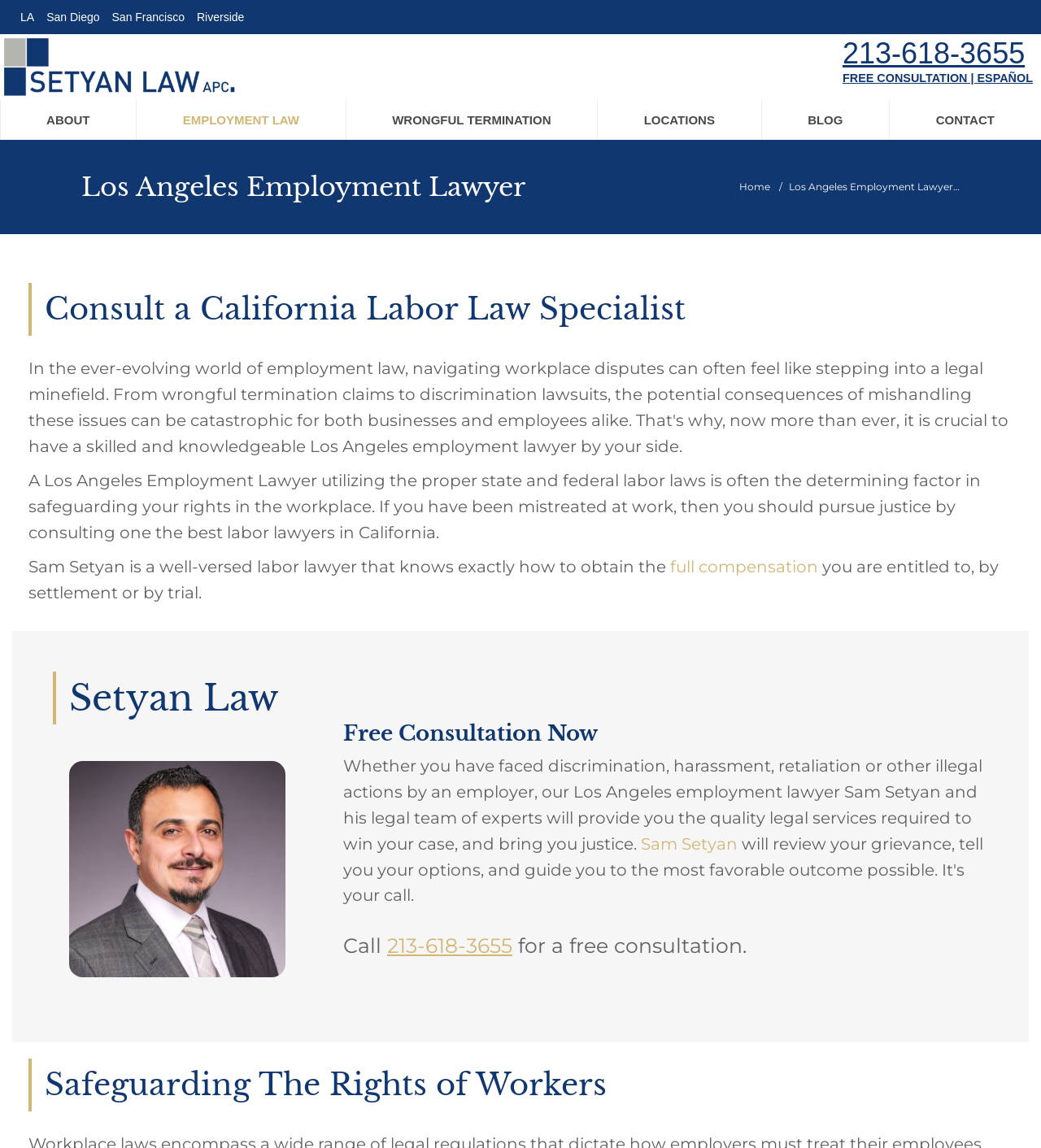Pinpoint the bounding box coordinates of the element that must be clicked to accomplish the following instruction: "Call 213-618-3655 for a free consultation". The coordinates should be in the format of four float numbers between 0 and 1, i.e., [left, top, right, bottom].

[0.372, 0.813, 0.492, 0.835]